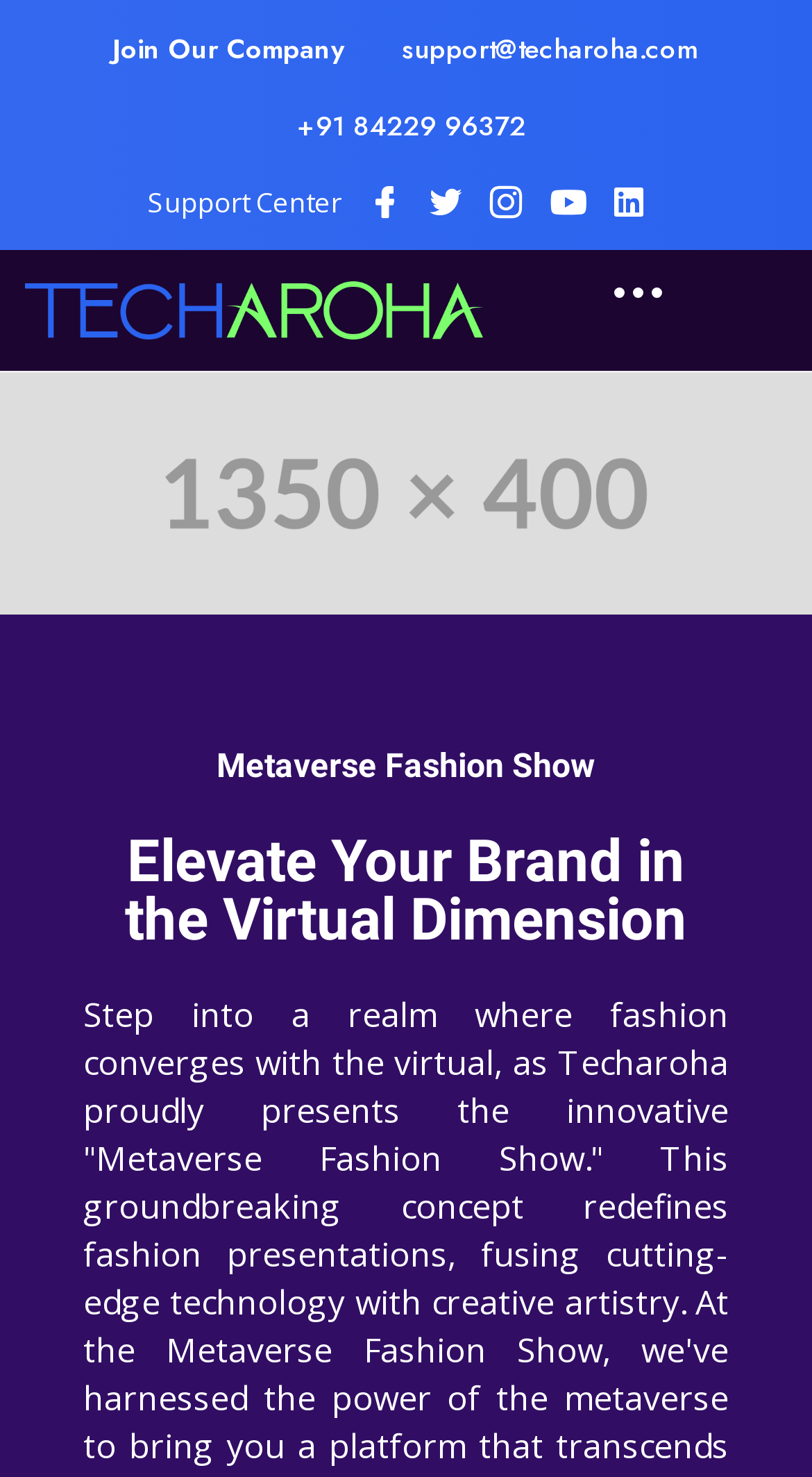Identify the bounding box of the UI element described as follows: "Join Our Company". Provide the coordinates as four float numbers in the range of 0 to 1 [left, top, right, bottom].

[0.138, 0.02, 0.423, 0.047]